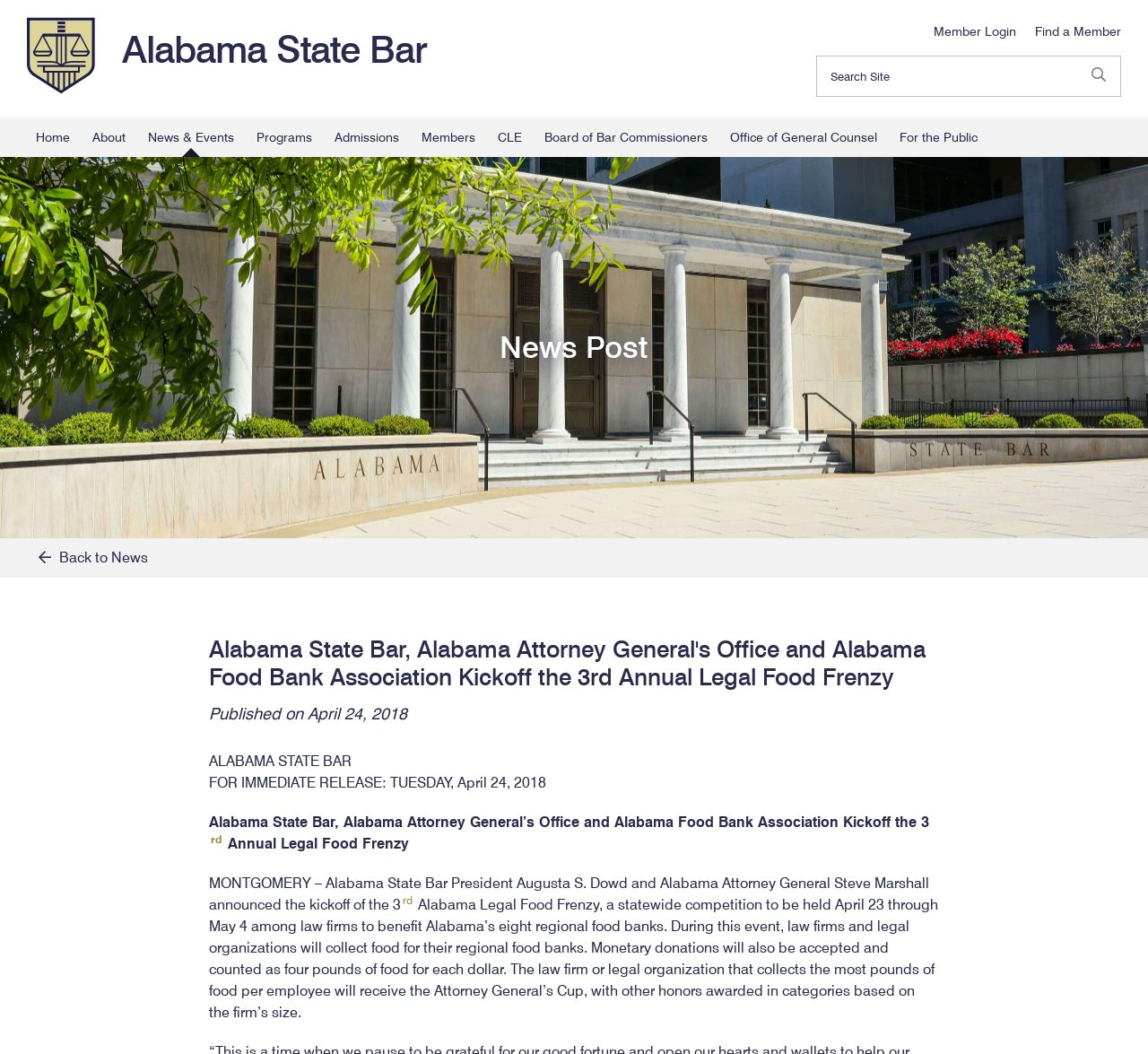Locate the bounding box coordinates of the element you need to click to accomplish the task described by this instruction: "Search the site".

[0.523, 0.053, 0.977, 0.092]